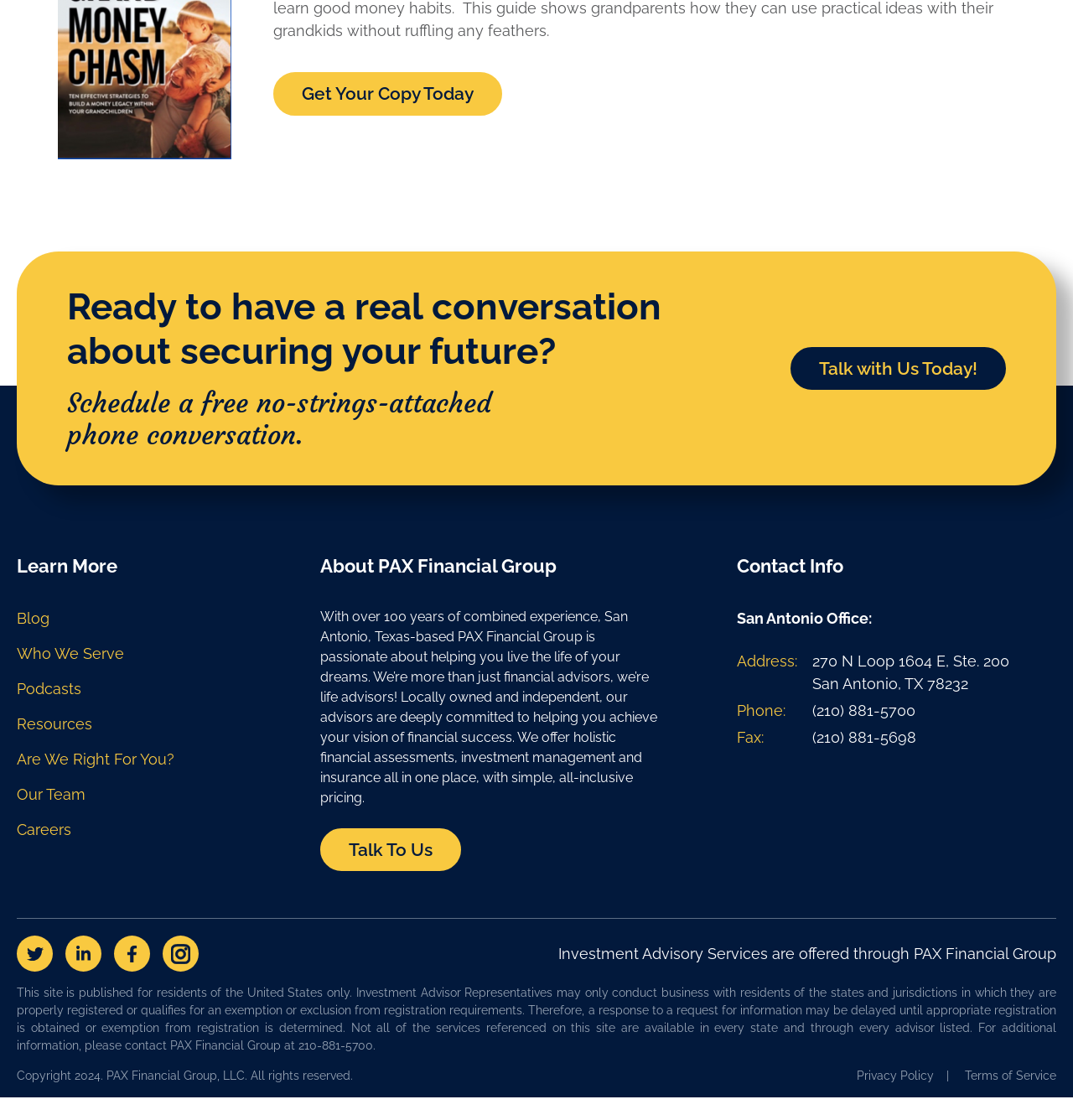Identify the bounding box coordinates of the clickable section necessary to follow the following instruction: "Talk with Us Today!". The coordinates should be presented as four float numbers from 0 to 1, i.e., [left, top, right, bottom].

[0.737, 0.31, 0.938, 0.348]